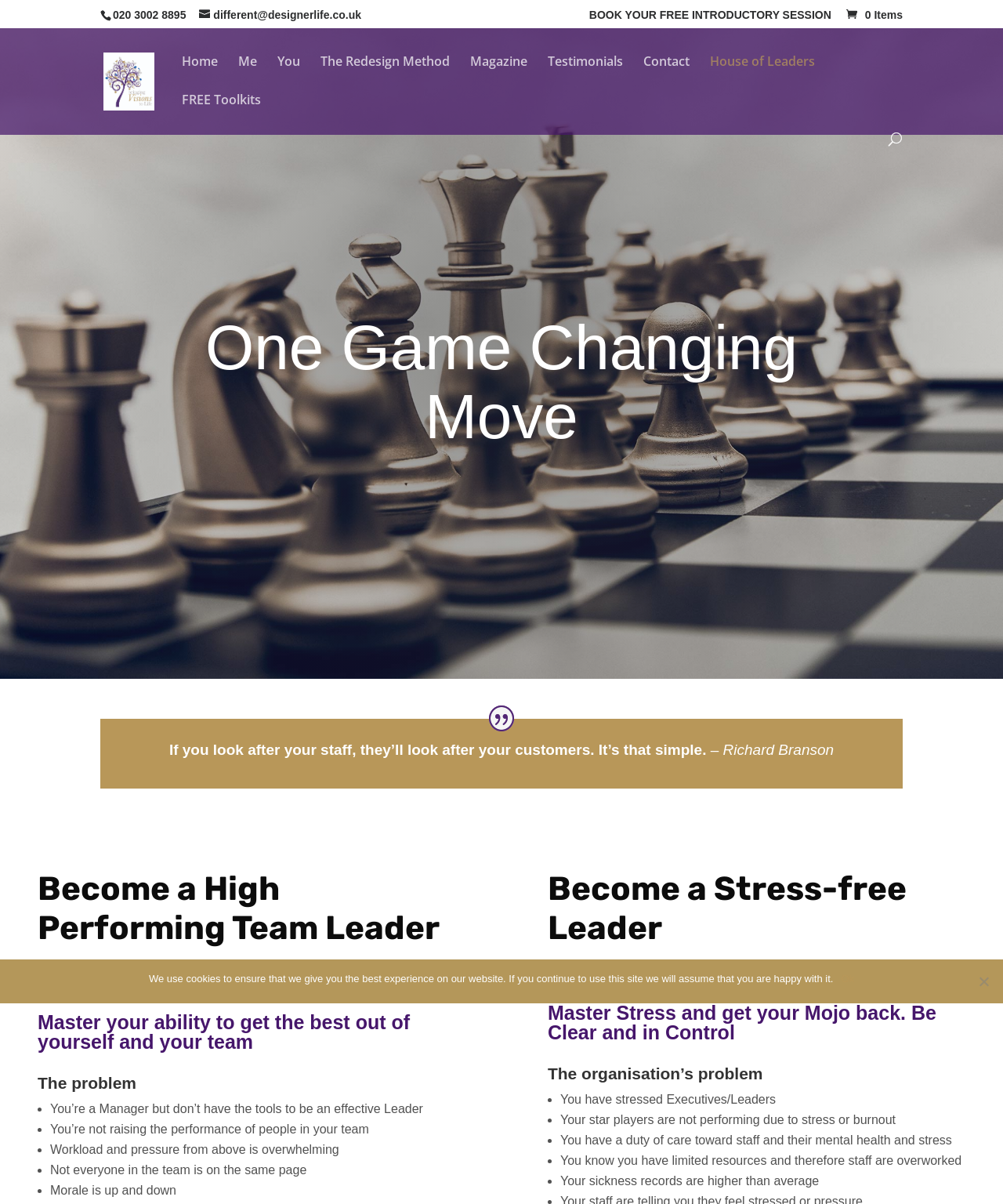Identify the bounding box coordinates of the region I need to click to complete this instruction: "Book a free introductory session".

[0.587, 0.007, 0.829, 0.023]